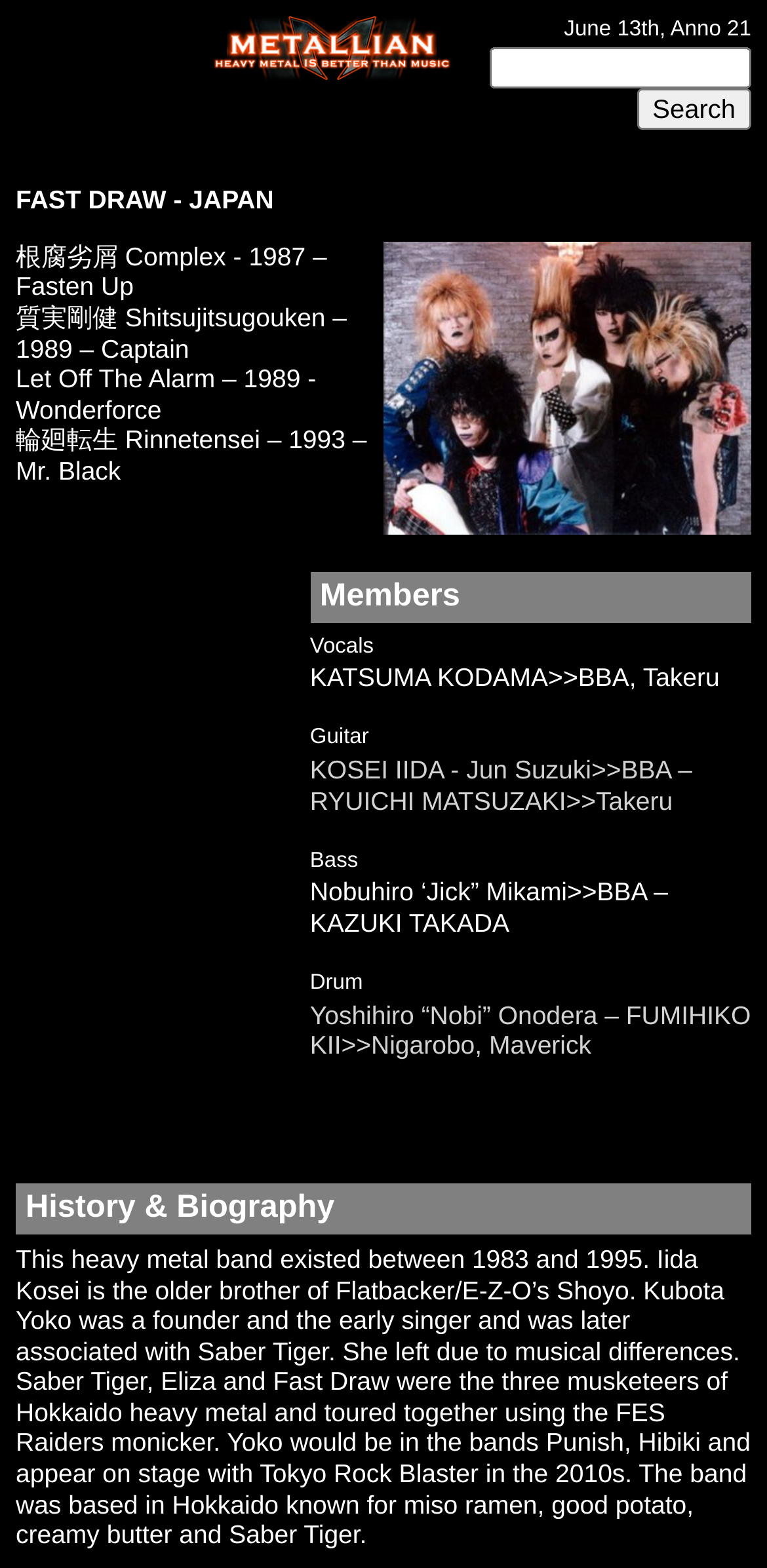From the image, can you give a detailed response to the question below:
What is the release year of '輪廻転生 Rinnetensei'?

The release year of '輪廻転生 Rinnetensei' can be found in the text '輪廻転生 Rinnetensei – 1993 – Mr. Black'.